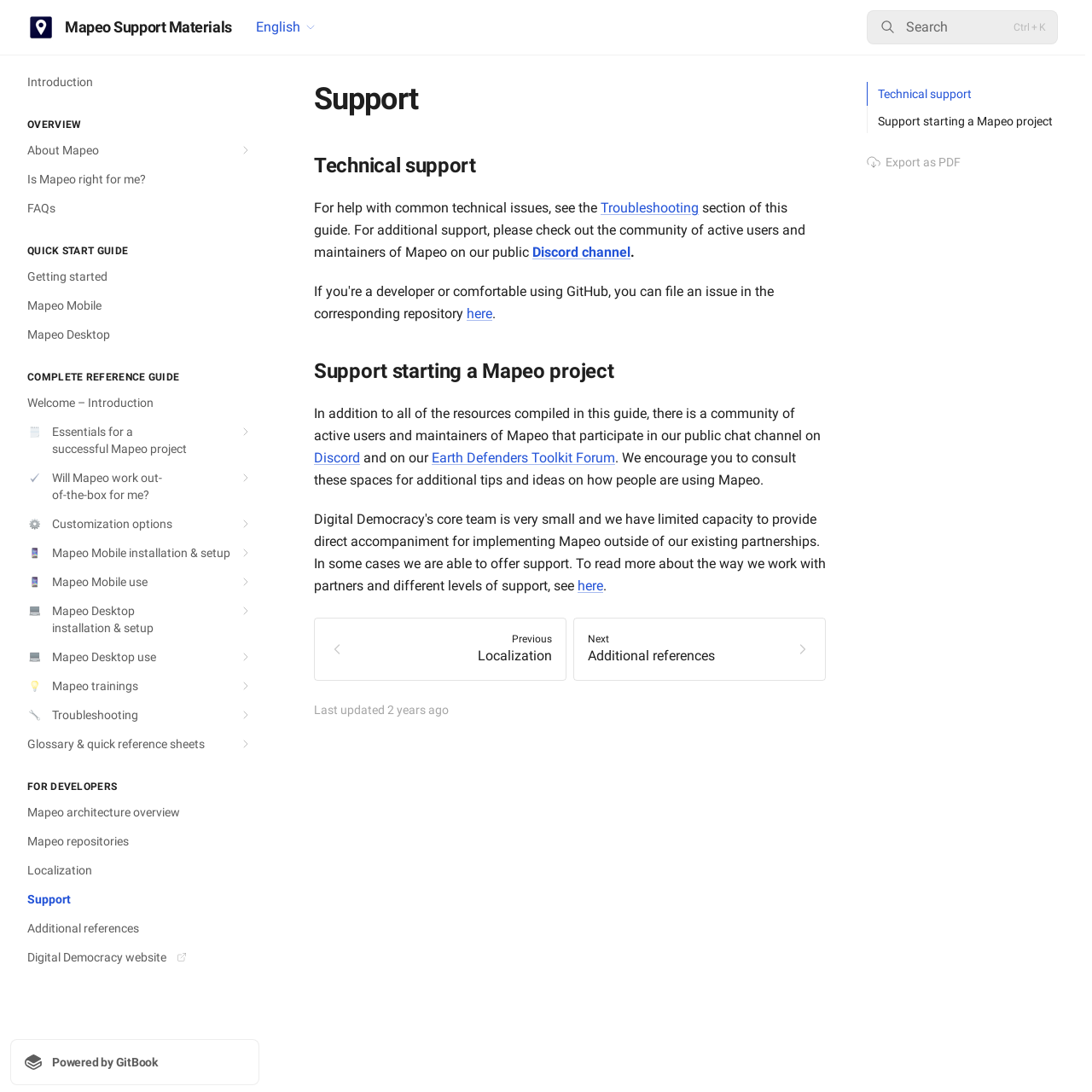Give a short answer using one word or phrase for the question:
What is the logo of Mapeo Support Materials?

Logo